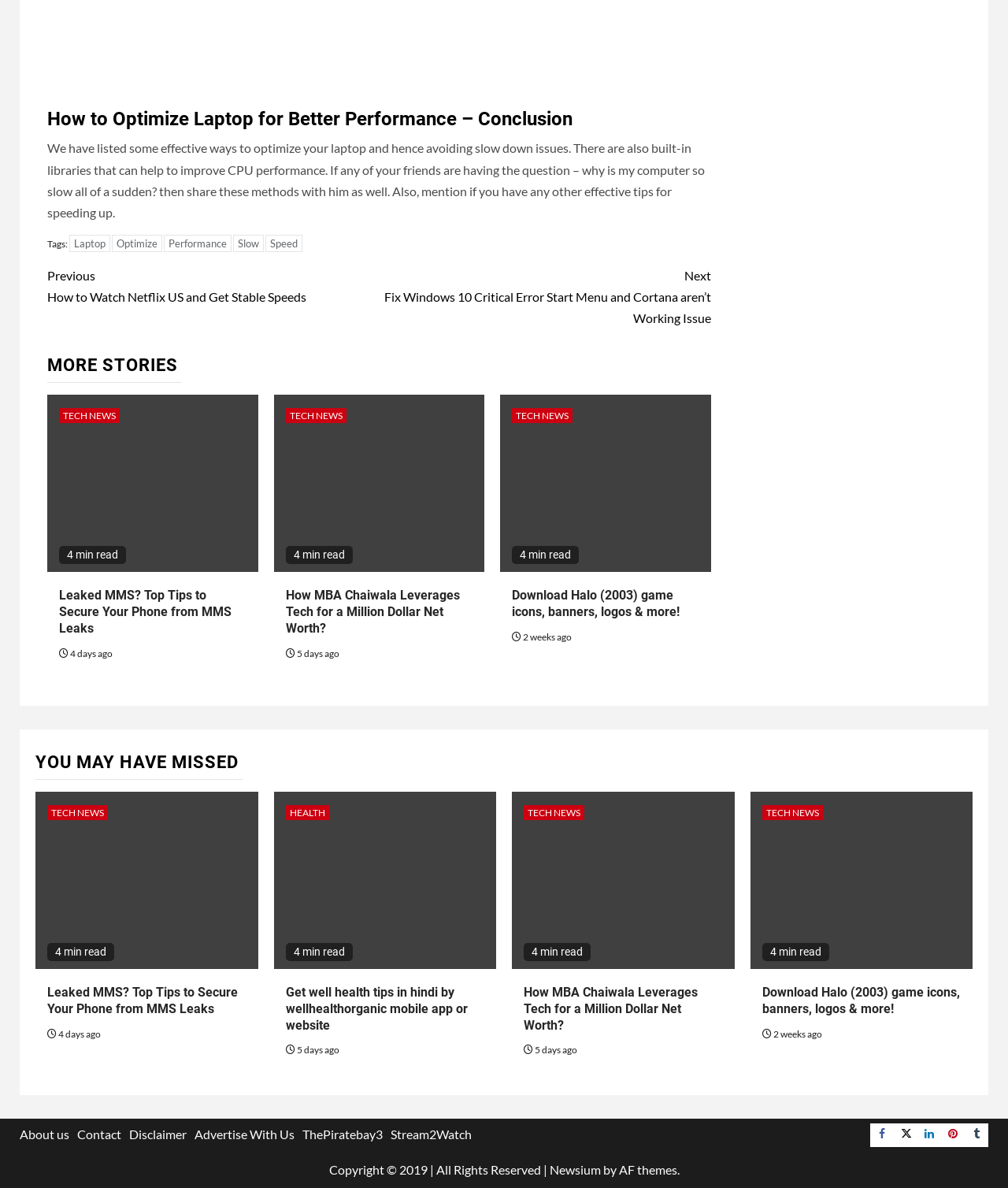Using the provided element description "Tech News", determine the bounding box coordinates of the UI element.

[0.508, 0.344, 0.568, 0.356]